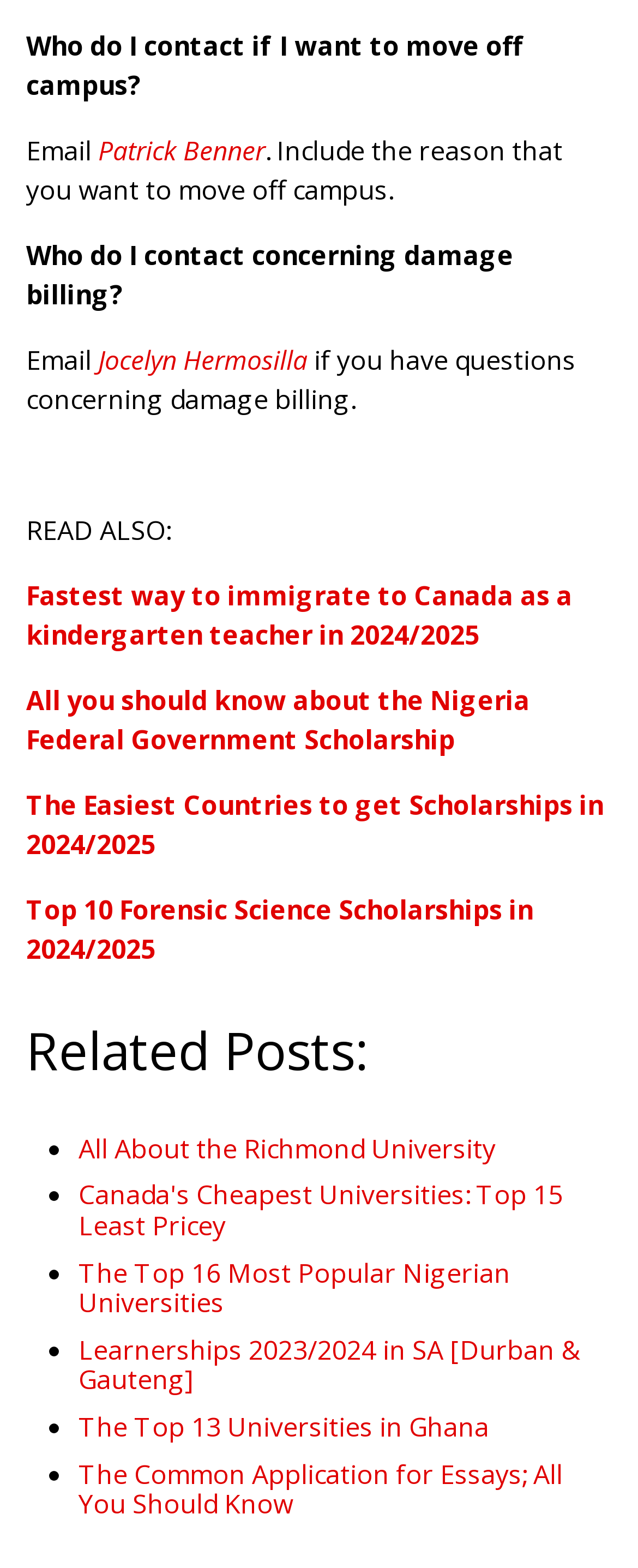Please provide a brief answer to the following inquiry using a single word or phrase:
How many links are there under 'Related Posts'?

5